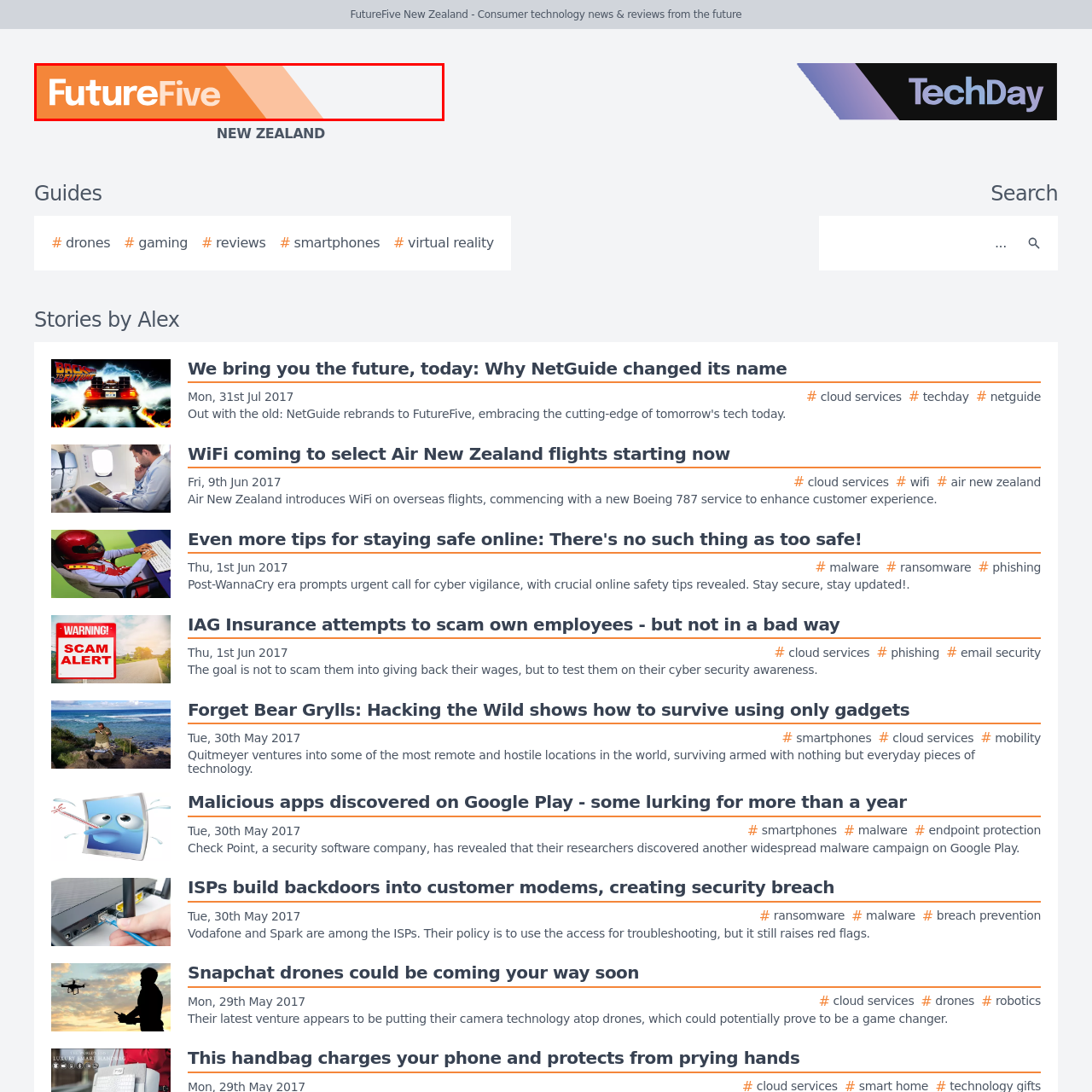Offer a thorough and descriptive summary of the image captured in the red bounding box.

The image features the logo of "FutureFive," a consumer technology news and reviews platform based in New Zealand. The logo showcases a modern, dynamic design, emphasizing an orange color palette, which conveys energy and innovation. The text "FutureFive" is prominently displayed, reflecting the site's focus on providing insightful content about cutting-edge technology trends, products, and services. This branding element is intended to resonate with a tech-savvy audience eager to stay updated on the latest advancements in consumer technology.